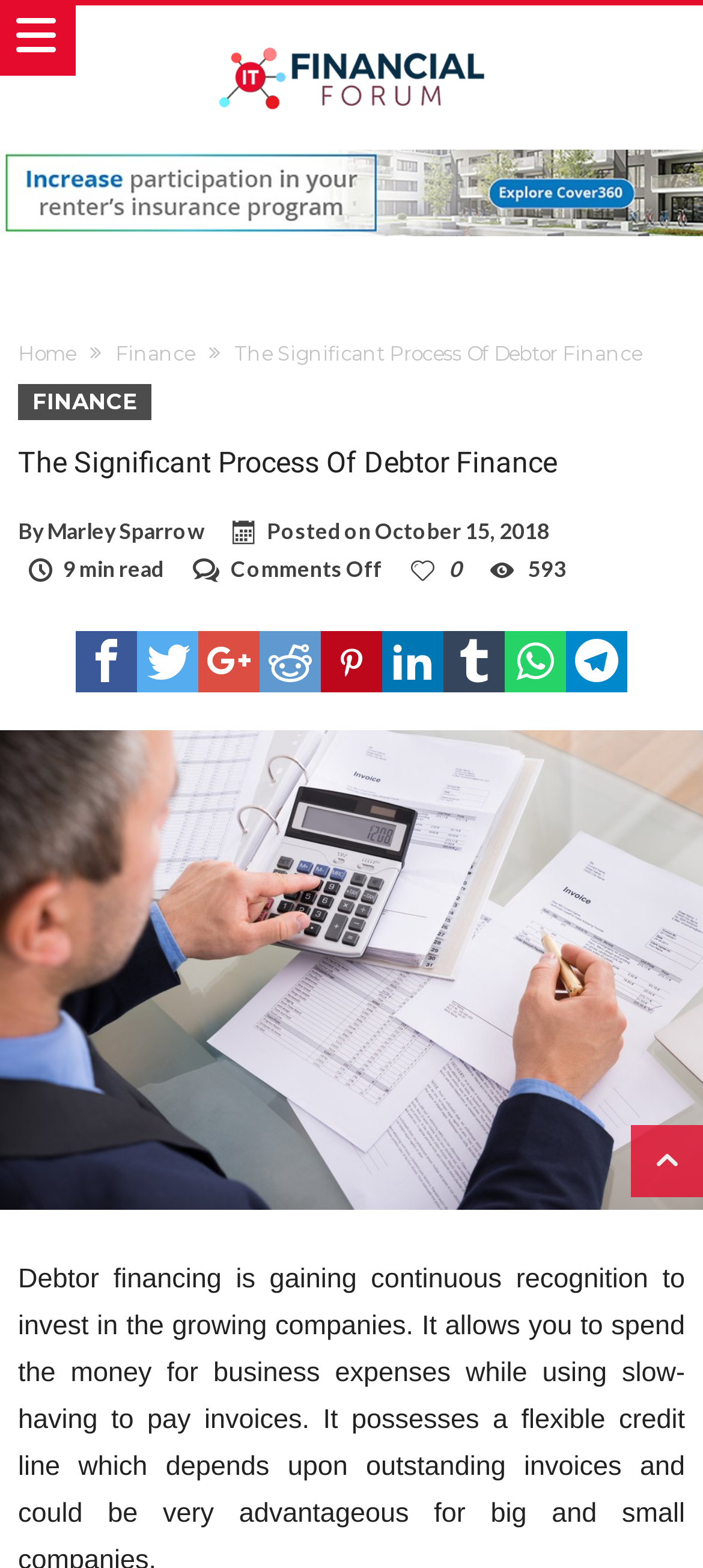Extract the primary heading text from the webpage.

The Significant Process Of Debtor Finance